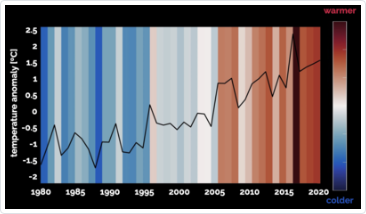How fast is the Arctic warming compared to other areas?
Using the information from the image, answer the question thoroughly.

According to the image, the Arctic is warming at a rate more than twice as fast compared to other areas of the planet, leading to critical consequences such as accelerated sea ice melting.